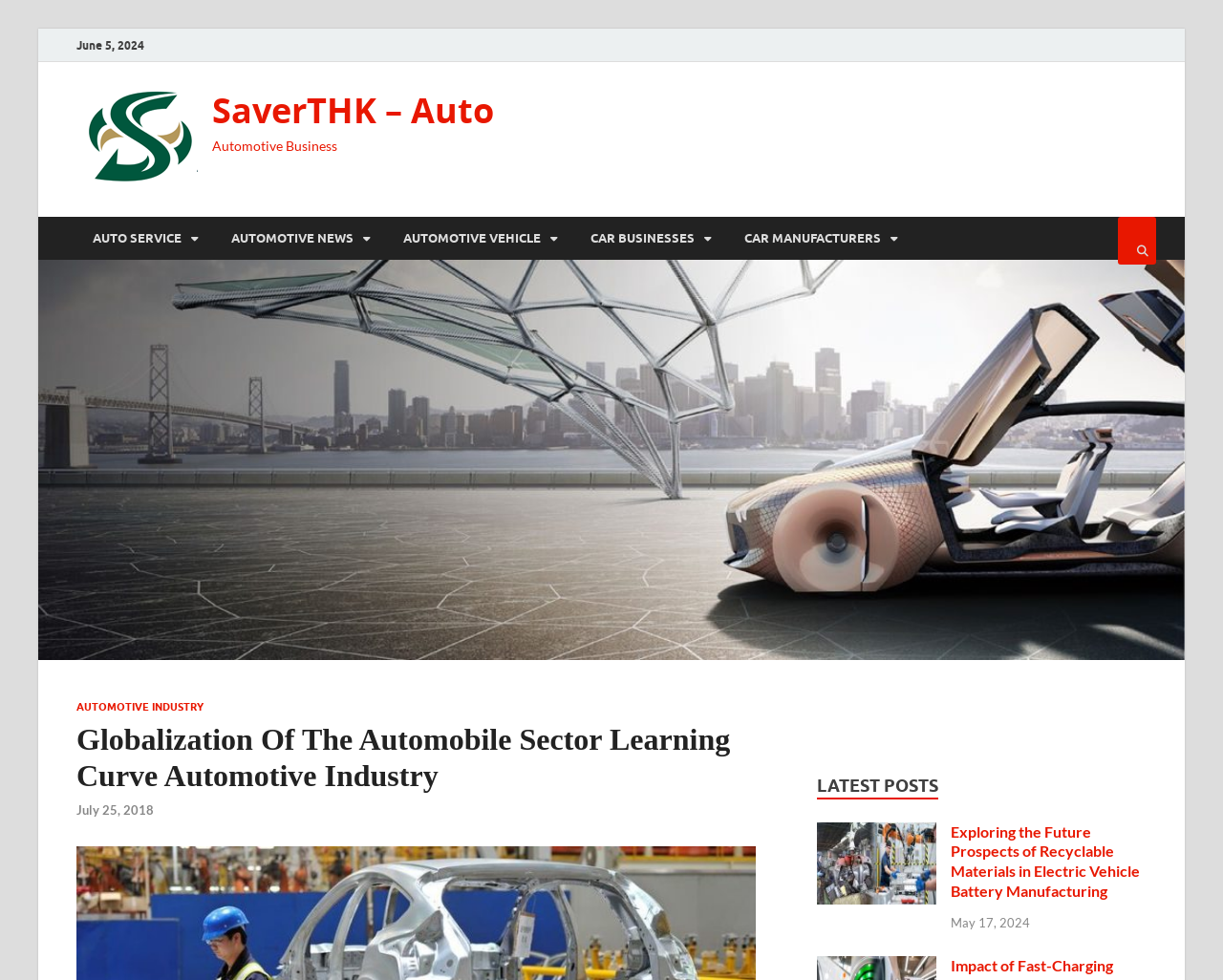What is the date of the latest post?
Please look at the screenshot and answer using one word or phrase.

May 17, 2024